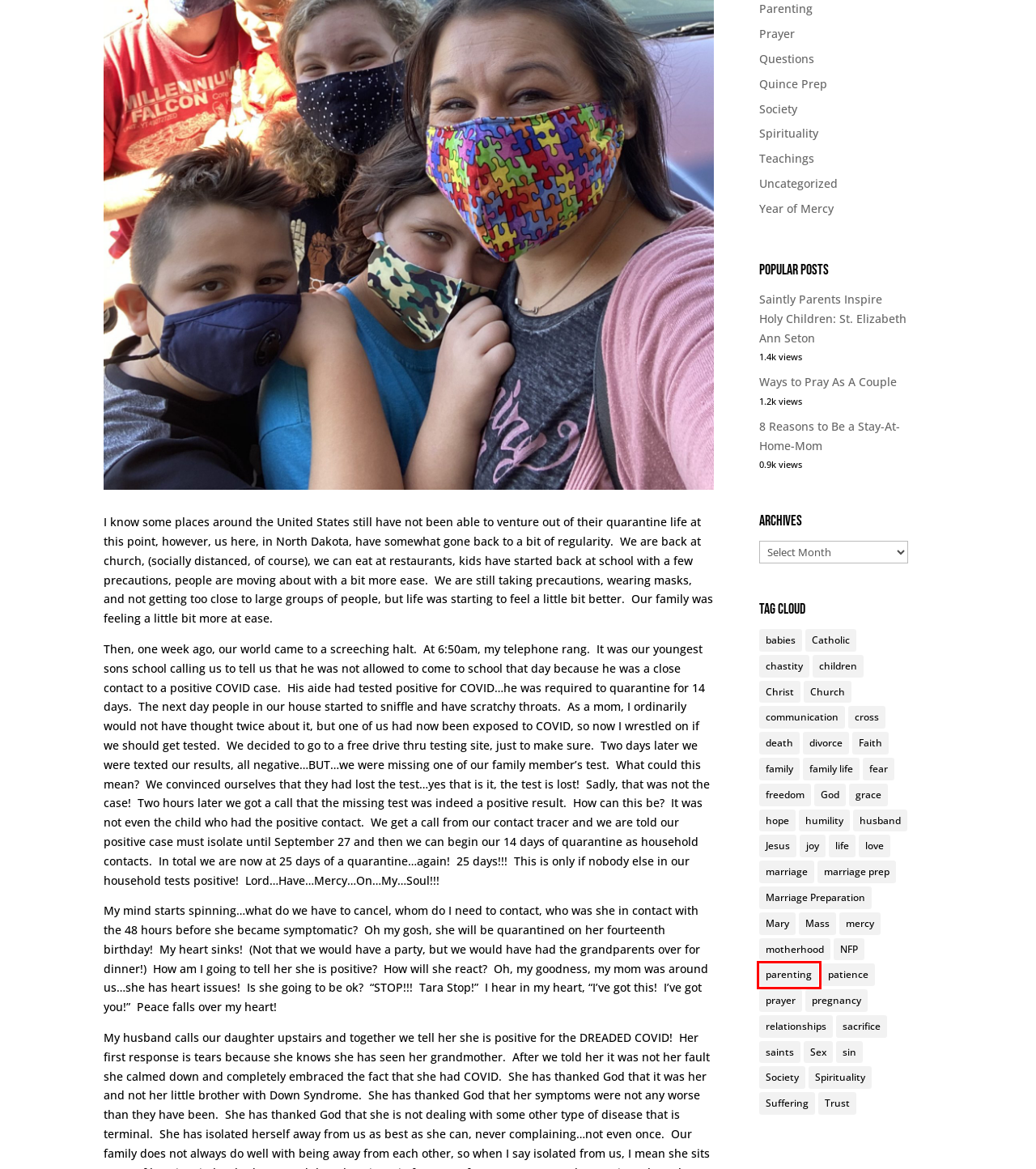Analyze the given webpage screenshot and identify the UI element within the red bounding box. Select the webpage description that best matches what you expect the new webpage to look like after clicking the element. Here are the candidates:
A. Jesus Archives - Agape Catholic Ministries Blog
B. hope Archives - Agape Catholic Ministries Blog
C. marriage Archives - Agape Catholic Ministries Blog
D. humility Archives - Agape Catholic Ministries Blog
E. babies Archives - Agape Catholic Ministries Blog
F. parenting Archives - Agape Catholic Ministries Blog
G. grace Archives - Agape Catholic Ministries Blog
H. Mary Archives - Agape Catholic Ministries Blog

F